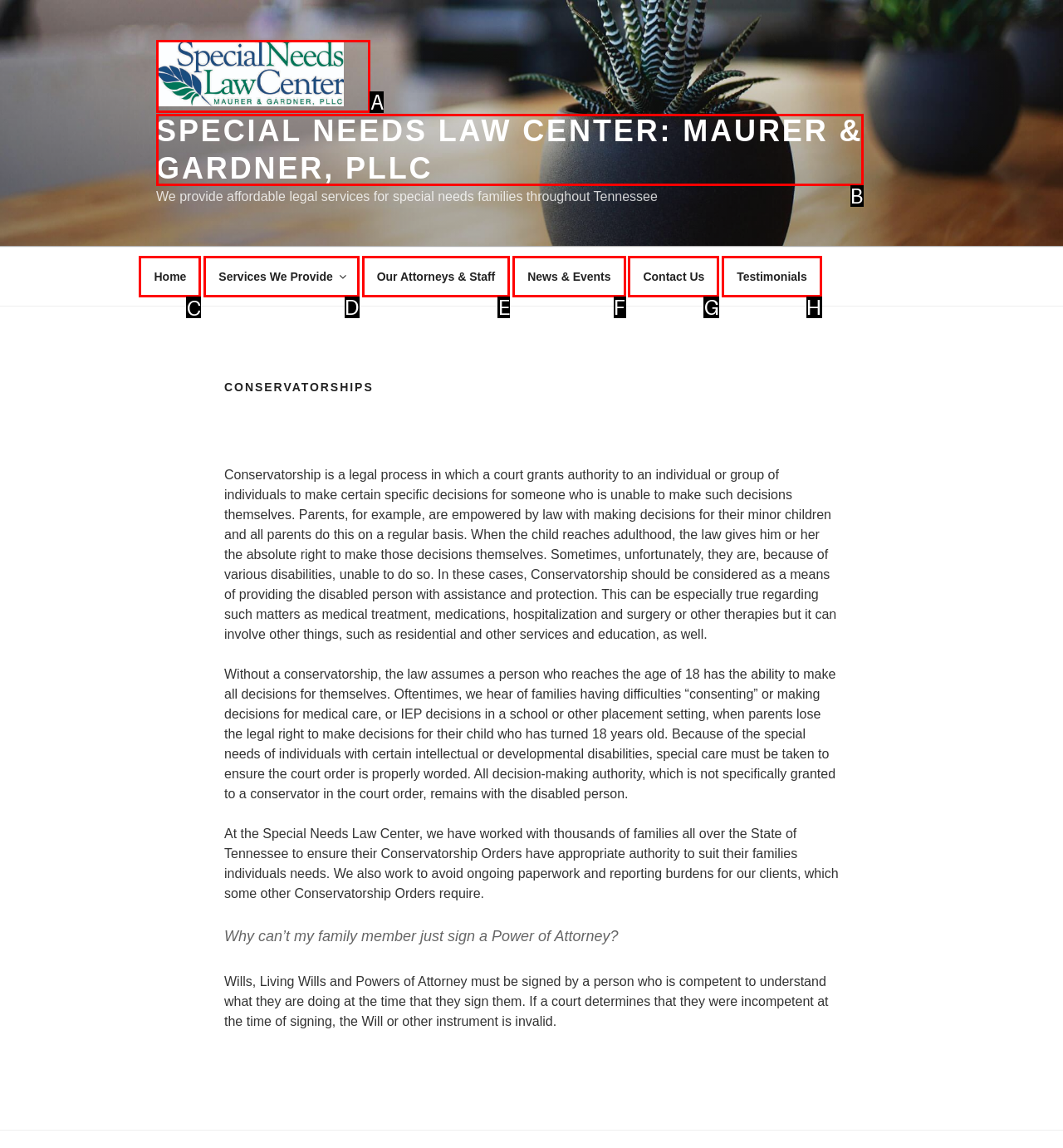Identify which lettered option completes the task: Click the 'Home' link. Provide the letter of the correct choice.

C